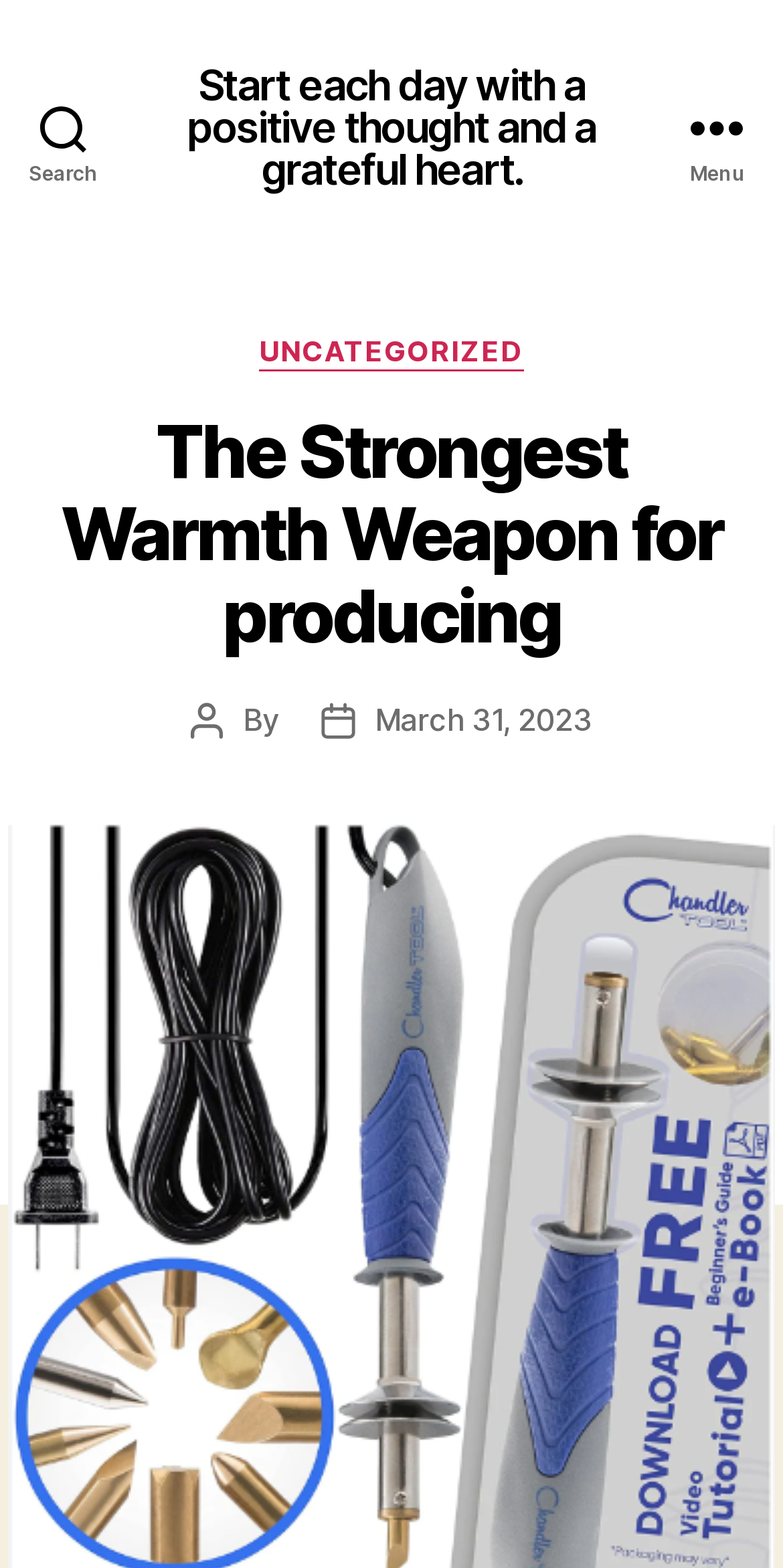Elaborate on the webpage's design and content in a detailed caption.

The webpage appears to be a blog post or article page. At the top left, there is a search button. Next to it, there is a link with the text "Start each day with a positive thought and a grateful heart." which seems to be a quote or a motto. 

On the top right, there is a menu button. When expanded, it reveals a header section with several elements. There is a static text "Categories" and a link "UNCATEGORIZED" below it, suggesting that the article belongs to this category. 

The main title of the article, "The Strongest Warmth Weapon for producing", is displayed prominently in the middle of the header section. Below the title, there is information about the post author, with the text "Post author" and "By" followed by the author's name (not provided in the accessibility tree). 

Additionally, there is information about the post date, with the text "Post date" and a link "March 31, 2023" indicating when the article was published. Overall, the webpage seems to be a simple blog post or article page with a focus on the content and minimal navigation elements.